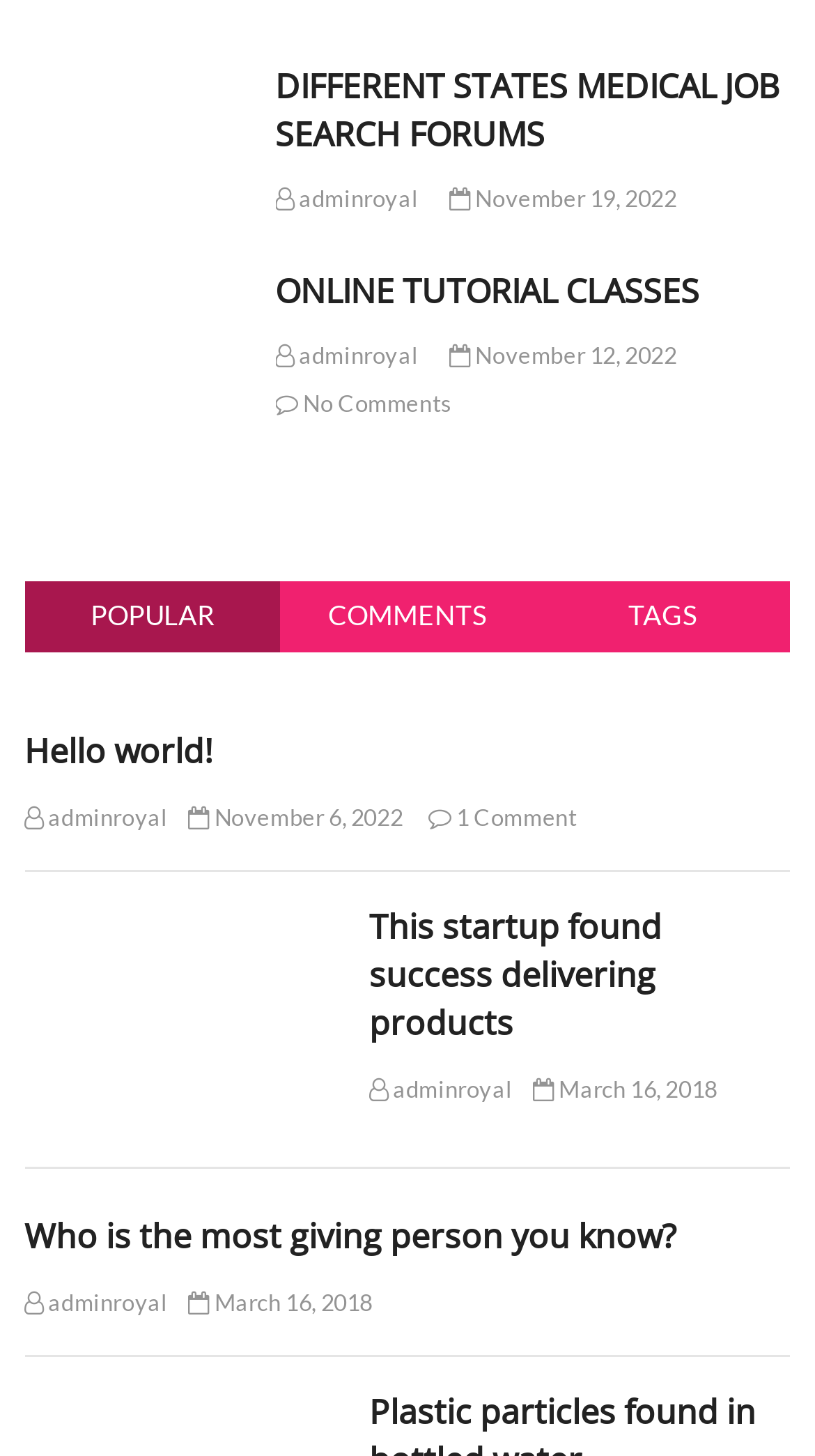Please identify the bounding box coordinates of the element's region that I should click in order to complete the following instruction: "Filter by POPULAR". The bounding box coordinates consist of four float numbers between 0 and 1, i.e., [left, top, right, bottom].

[0.03, 0.399, 0.343, 0.448]